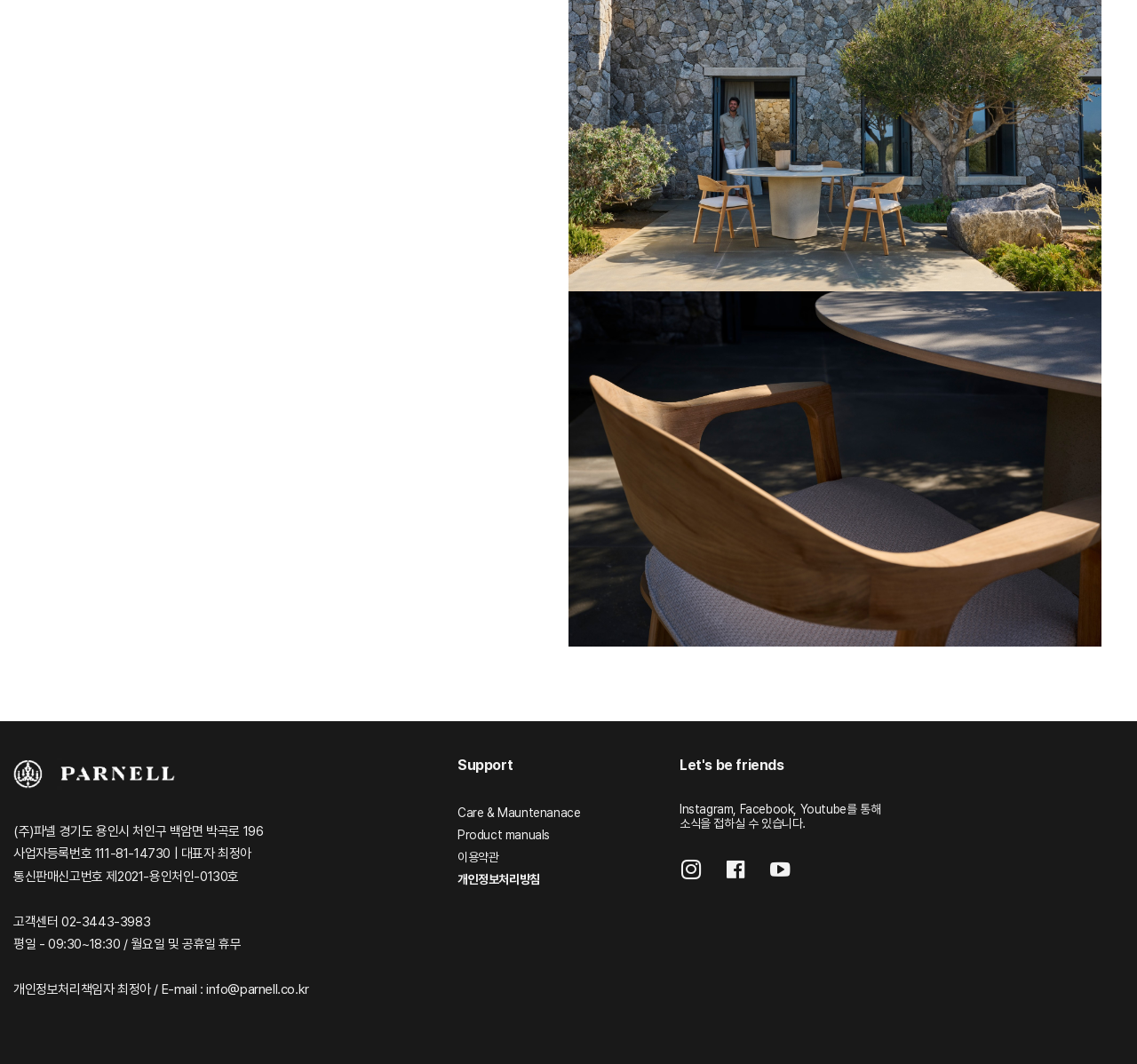What social media platforms are available?
Using the image as a reference, give a one-word or short phrase answer.

Instagram, Facebook, Youtube